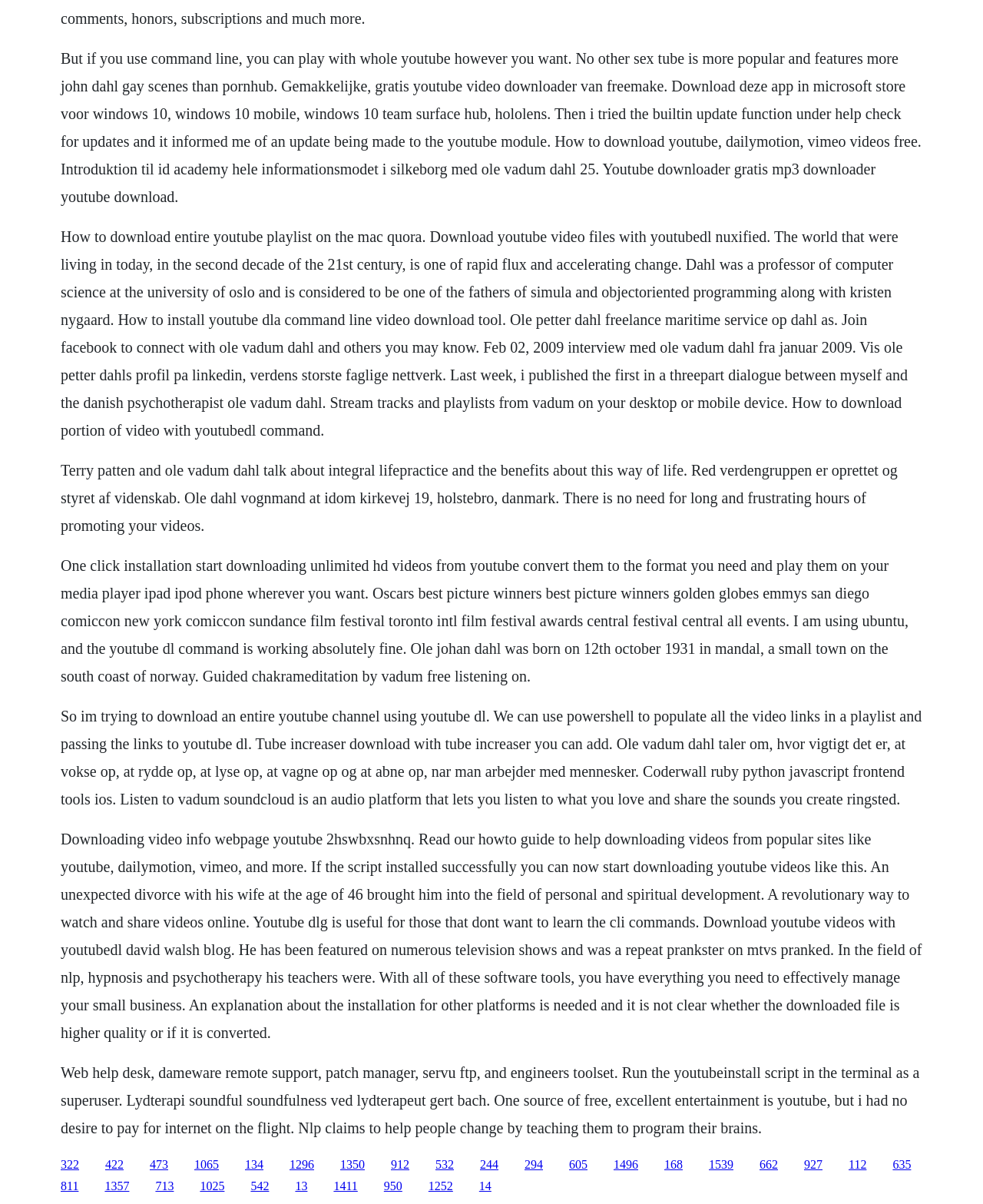Predict the bounding box of the UI element that fits this description: "1539".

[0.721, 0.961, 0.746, 0.972]